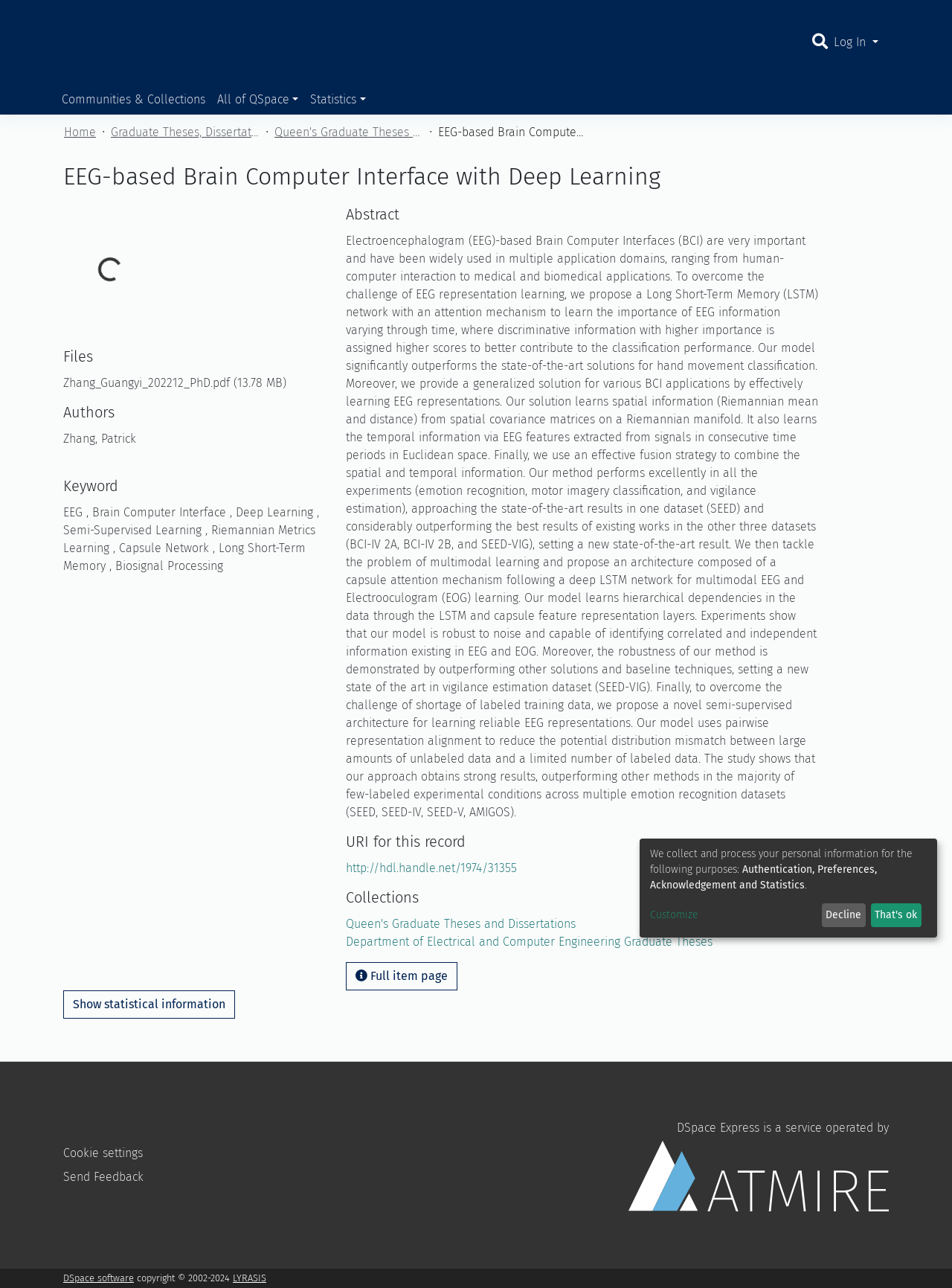How many keywords are listed?
Give a comprehensive and detailed explanation for the question.

I found the keywords by looking at the 'Keyword' section, which is a heading on the webpage. Under this heading, I found a list of static texts, which are the keywords. I counted the number of keywords and found that there are 7 keywords listed.